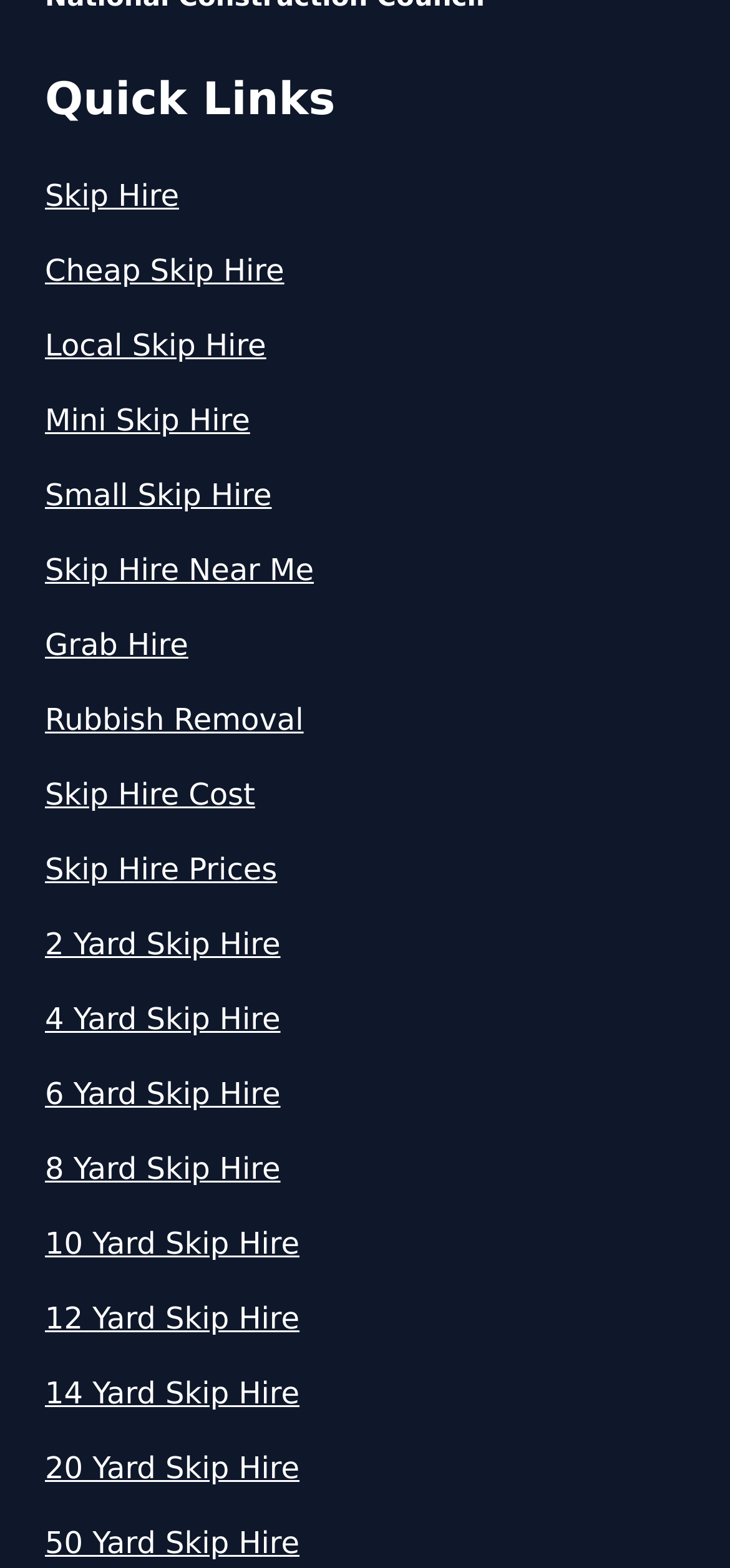How many yard skip hire options are available?
Based on the image, answer the question in a detailed manner.

I counted the number of links that mention a specific yard size, such as '2 Yard Skip Hire', '4 Yard Skip Hire', and so on. There are 9 links in total, each representing a different yard size option.